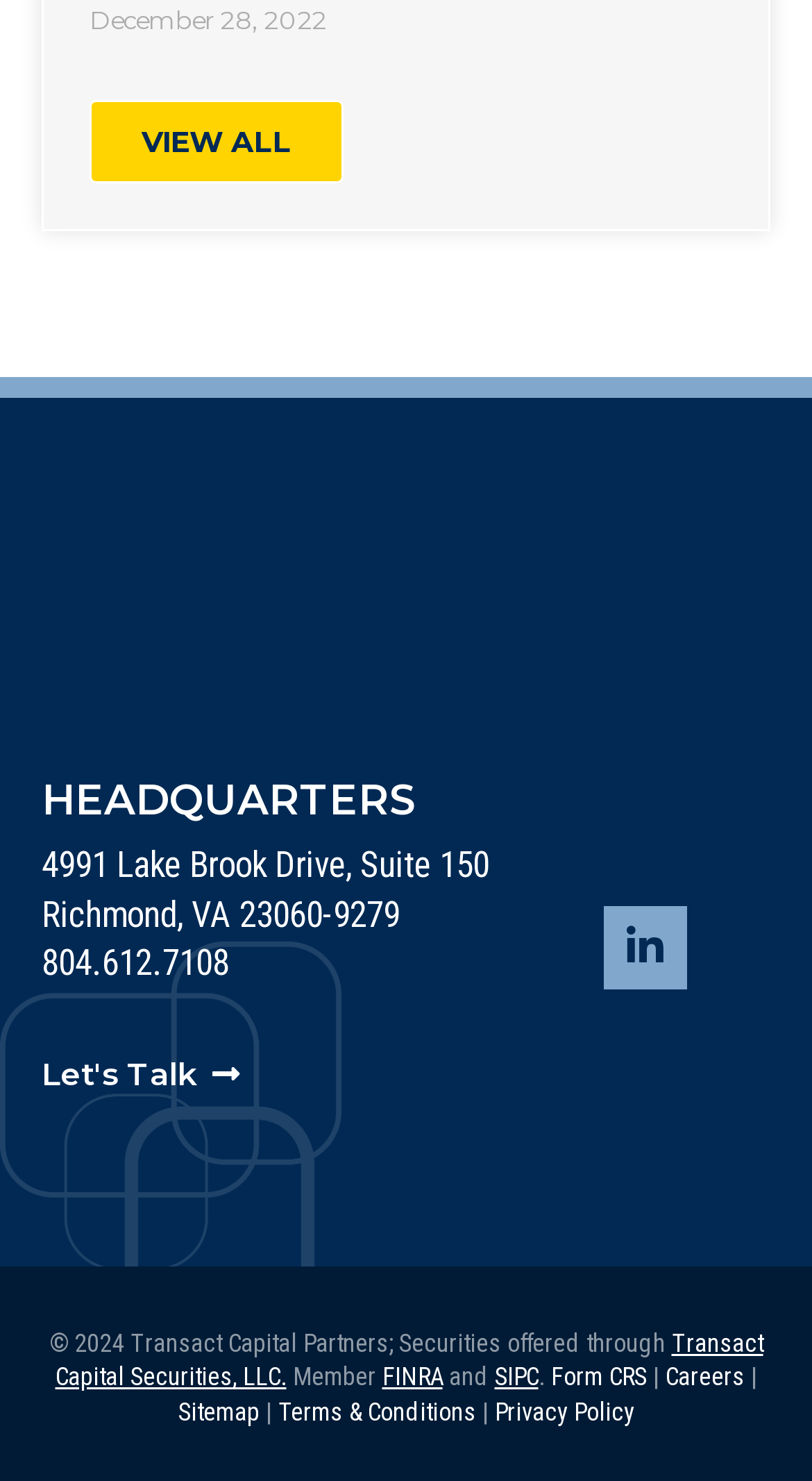What is the name of the securities offered through?
Please describe in detail the information shown in the image to answer the question.

The name is displayed in a link element with a bounding box coordinate of [0.068, 0.897, 0.94, 0.94].